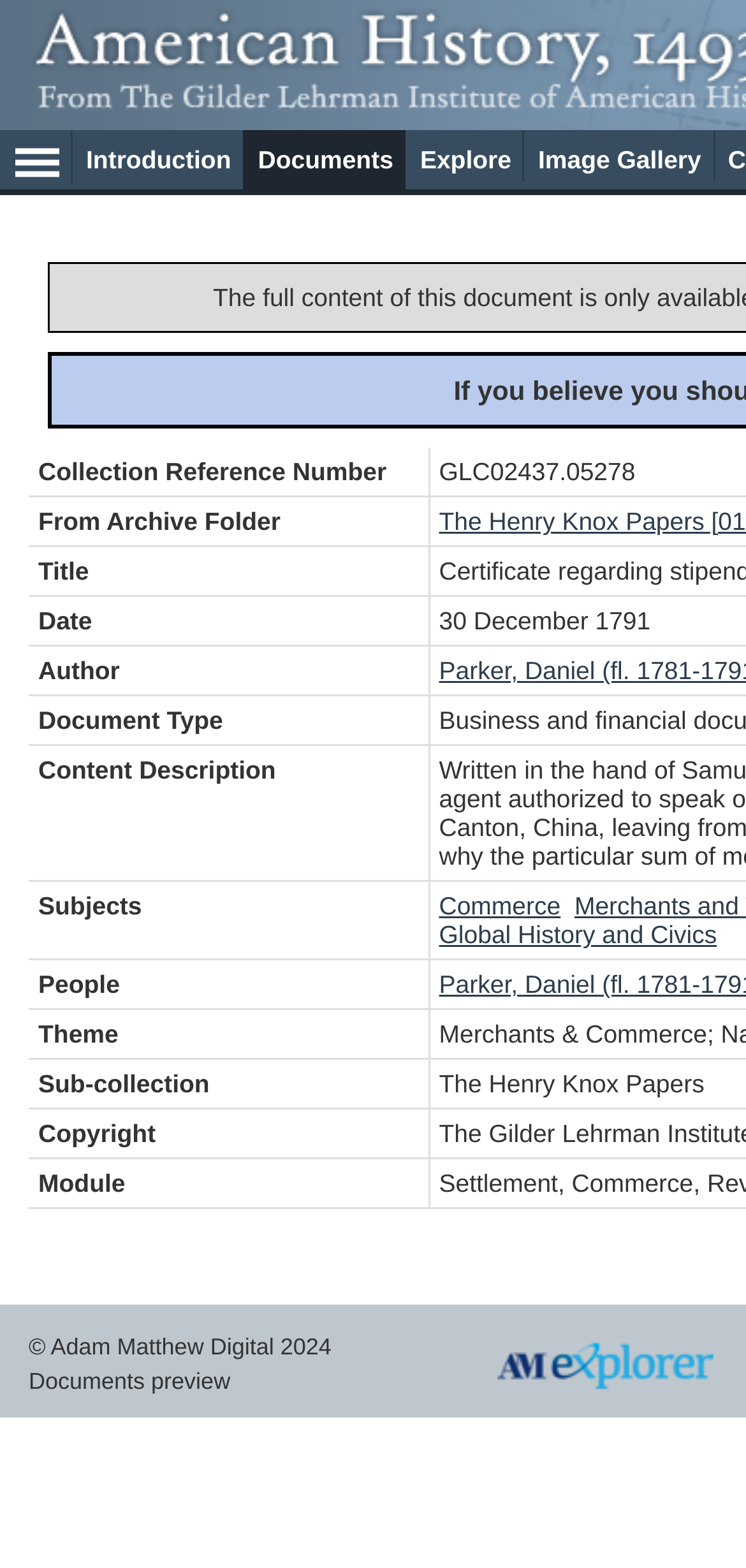Give a concise answer using one word or a phrase to the following question:
What is the last item in the Subjects grid cell?

Global History and Civics